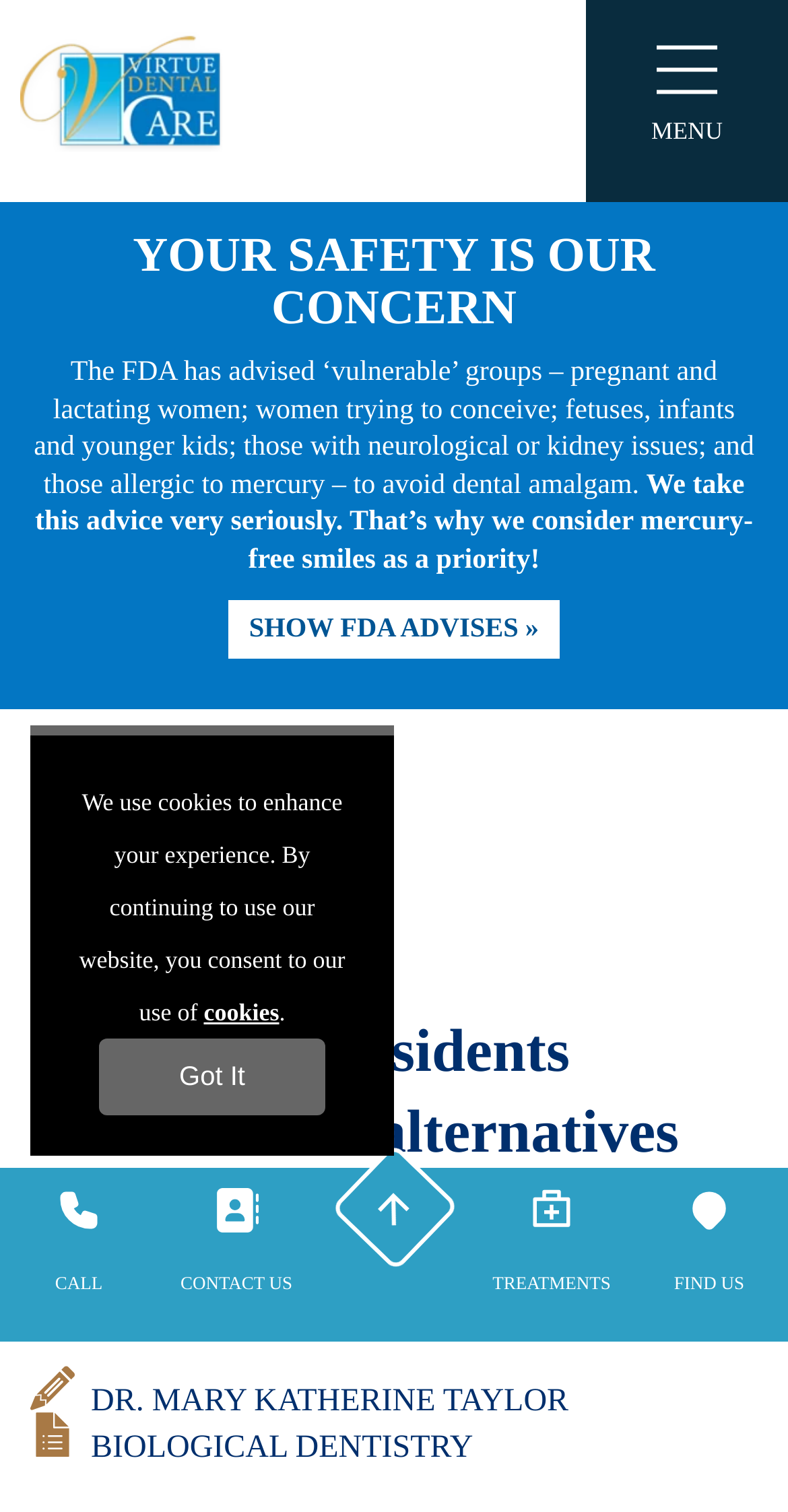Can you show the bounding box coordinates of the region to click on to complete the task described in the instruction: "Scroll up the page"?

[0.418, 0.756, 0.582, 0.841]